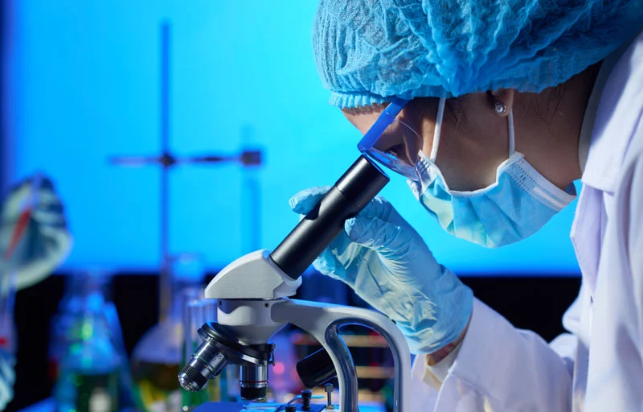Can you look at the image and give a comprehensive answer to the question:
What is the dominant color of the laboratory background?

The background of the laboratory features a vibrant blue hue, which adds to the modern and dynamic feel of the ambiance, creating a visually appealing environment for the researcher to work in.